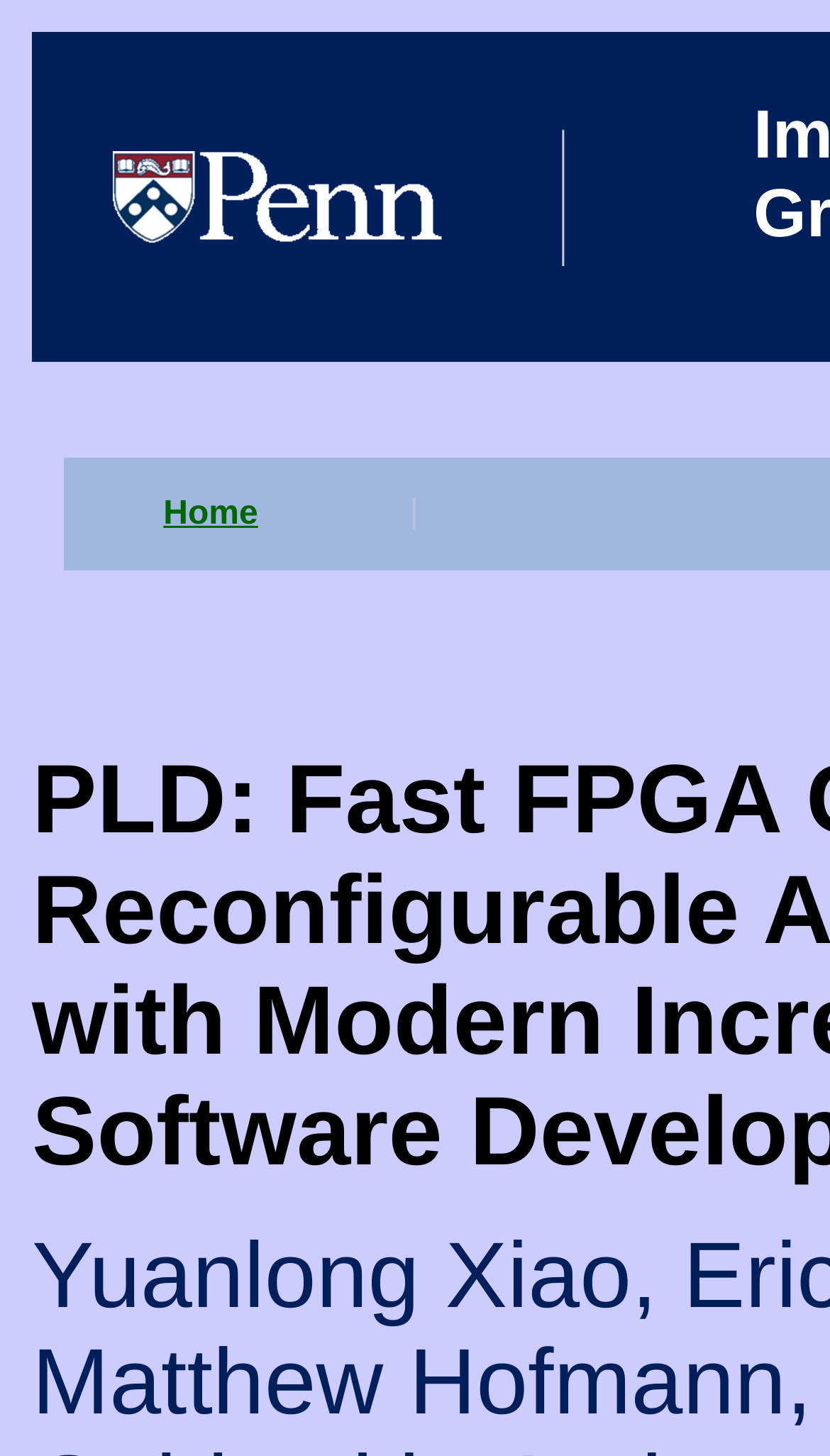Please provide the bounding box coordinate of the region that matches the element description: Home. Coordinates should be in the format (top-left x, top-left y, bottom-right x, bottom-right y) and all values should be between 0 and 1.

[0.197, 0.341, 0.311, 0.365]